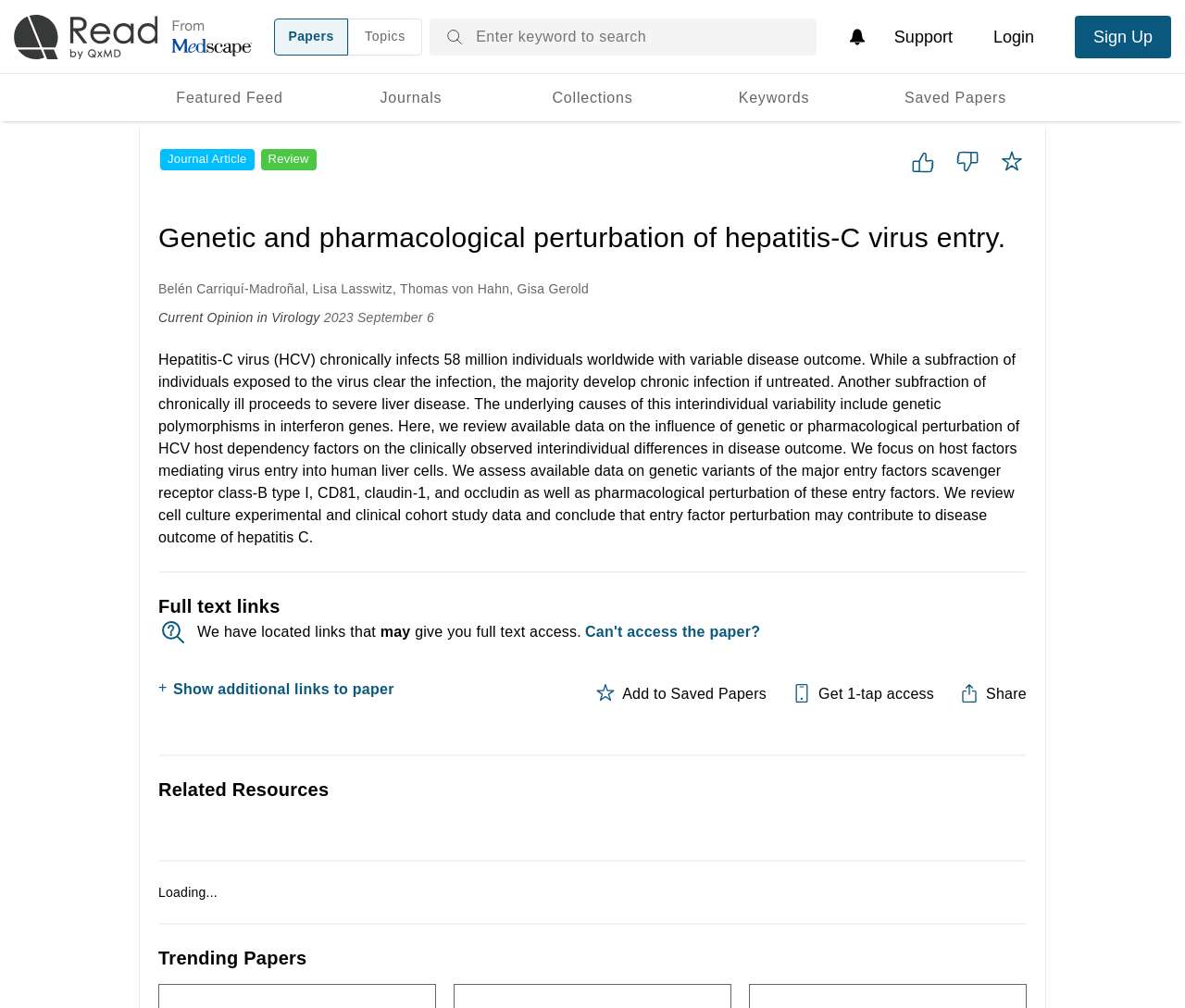Find the bounding box coordinates of the clickable element required to execute the following instruction: "Search for a keyword". Provide the coordinates as four float numbers between 0 and 1, i.e., [left, top, right, bottom].

[0.395, 0.018, 0.689, 0.054]